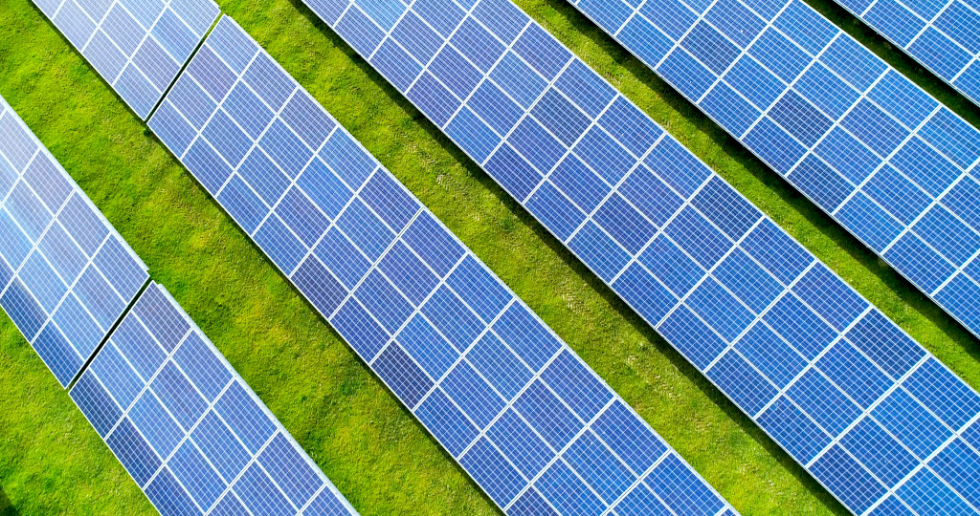Generate a comprehensive description of the image.

The image depicts a vast solar farm, featuring numerous photovoltaic panels arranged in neat rows across a green expanse. This setup symbolizes a growing commitment to renewable energy sources, particularly solar power, which is becoming increasingly economical. With solar energy currently standing at about $0.10 per kilowatt-hour, it's cheaper than traditional electricity prices in the U.S. It's essential for businesses to consider alternative energy options like this, as solar farms provide a sustainable way to reduce utility costs while promoting environmental responsibility. Such advancements in solar technology not only help in cutting expenses but also contribute to a greener future.